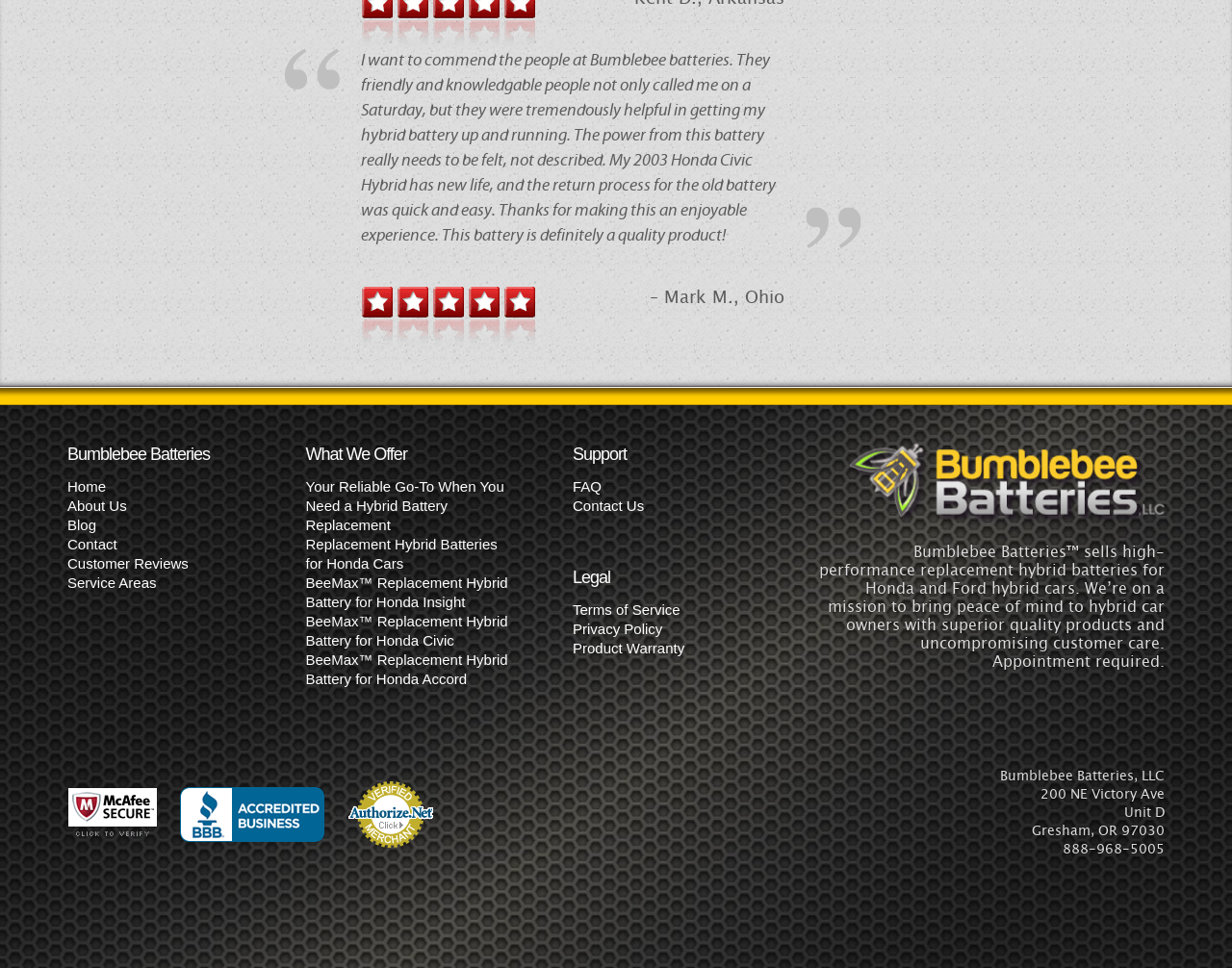Please locate the UI element described by "FAQ" and provide its bounding box coordinates.

[0.465, 0.494, 0.488, 0.511]